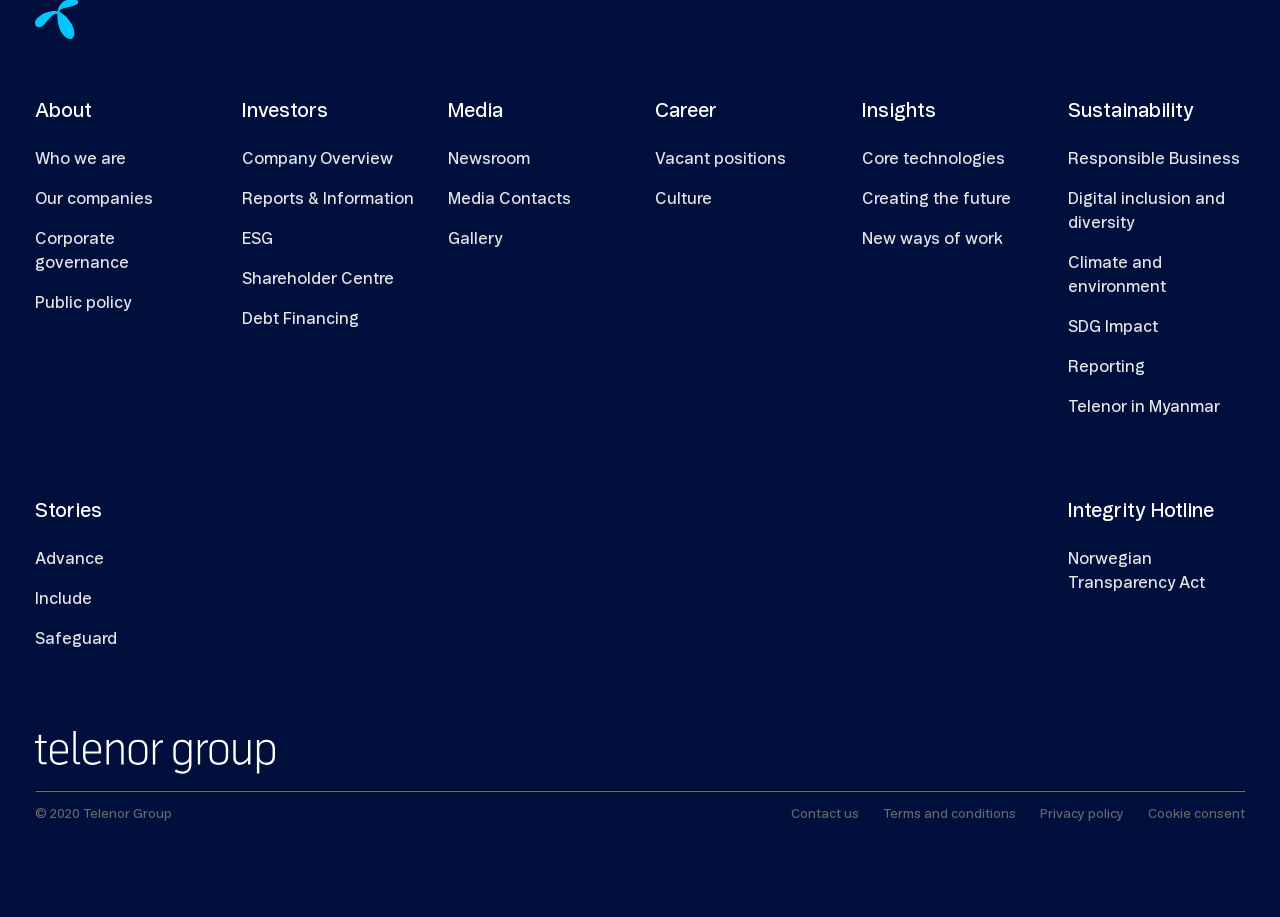What are the three links provided at the bottom of the webpage?
From the image, respond with a single word or phrase.

Contact us, Terms and conditions, Privacy policy